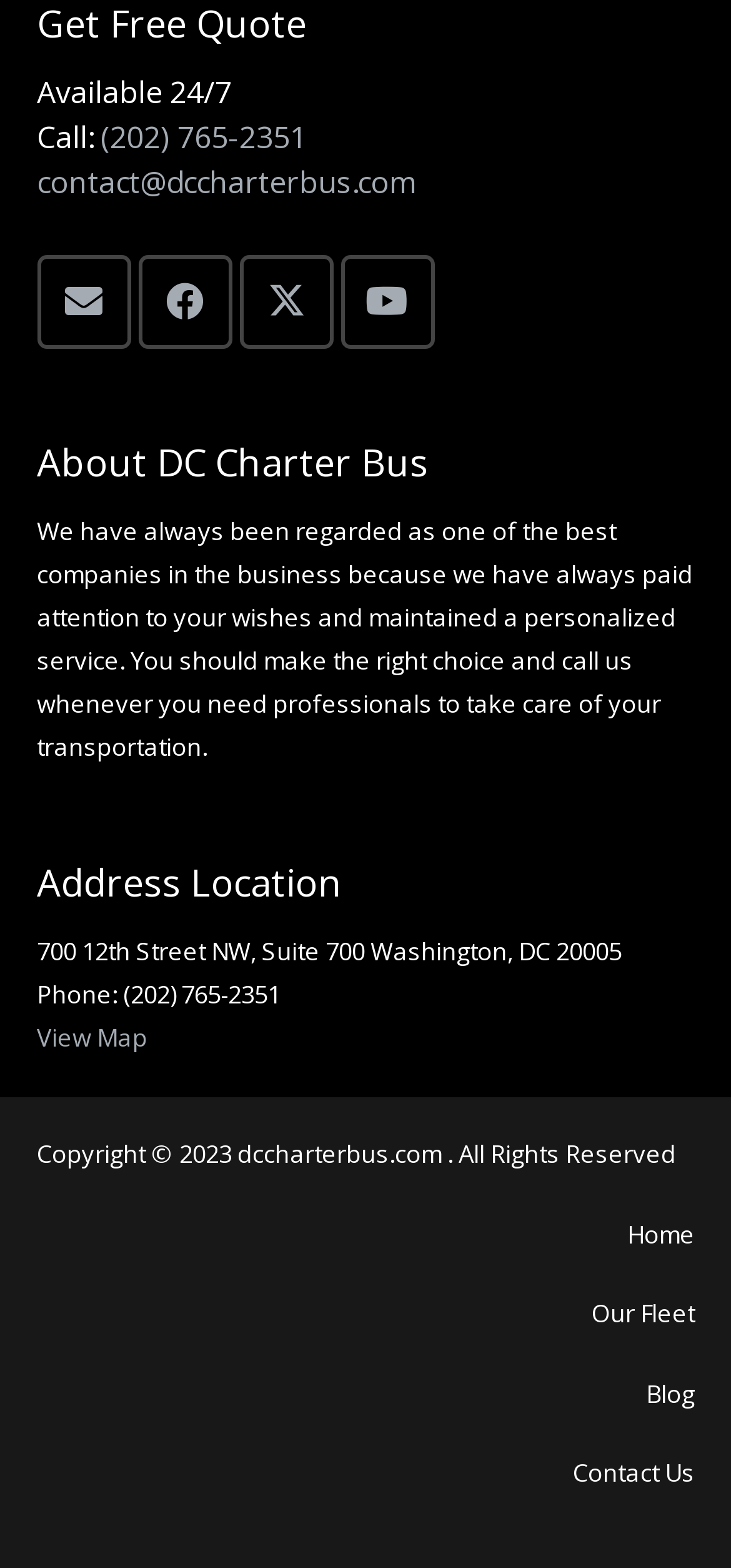Show the bounding box coordinates of the region that should be clicked to follow the instruction: "Go to the contact us page."

[0.783, 0.929, 0.95, 0.95]